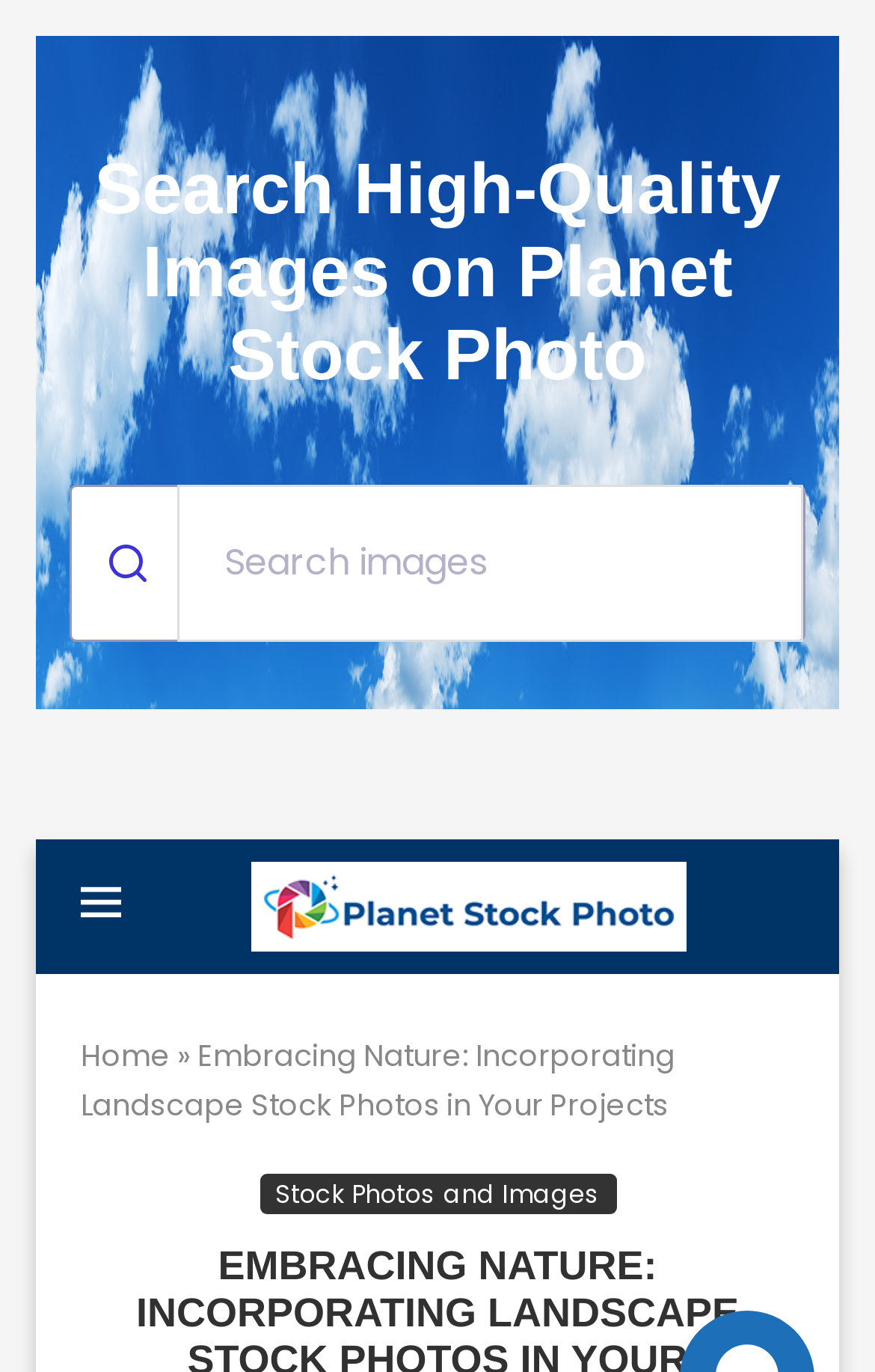Respond to the following question with a brief word or phrase:
What is the theme of the blog post?

Nature